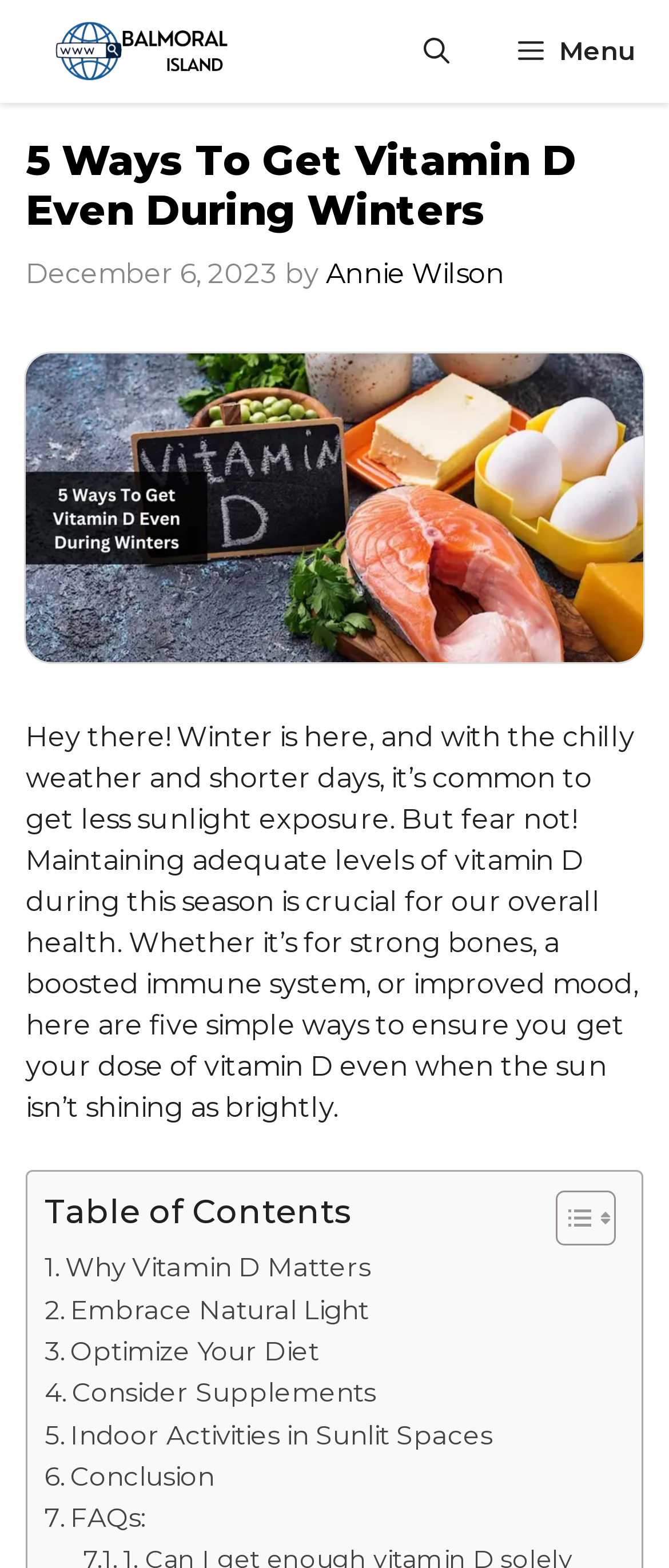What is the date of the article?
Please look at the screenshot and answer in one word or a short phrase.

December 6, 2023